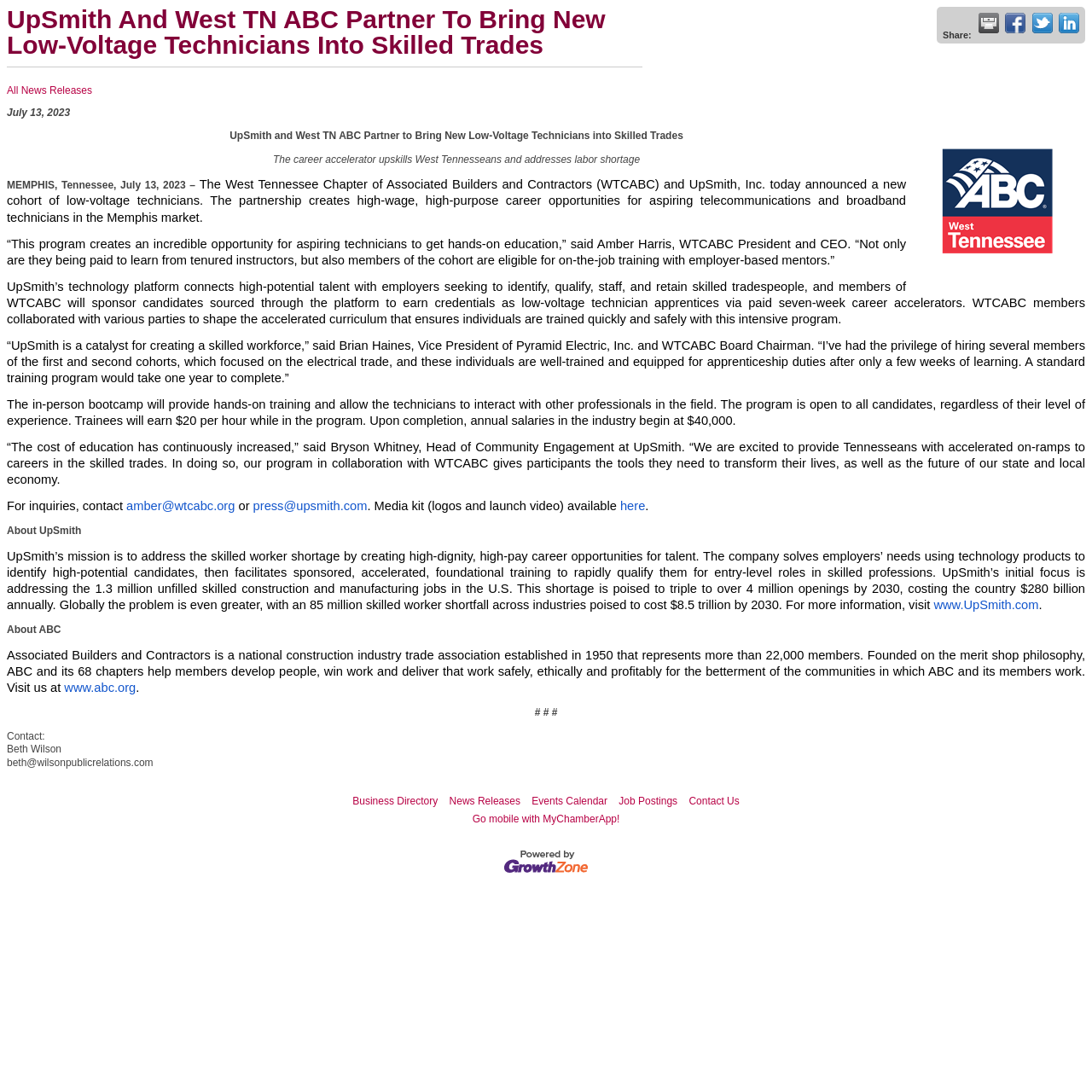What is the mission of UpSmith?
Using the information from the image, give a concise answer in one word or a short phrase.

Addressing skilled worker shortage